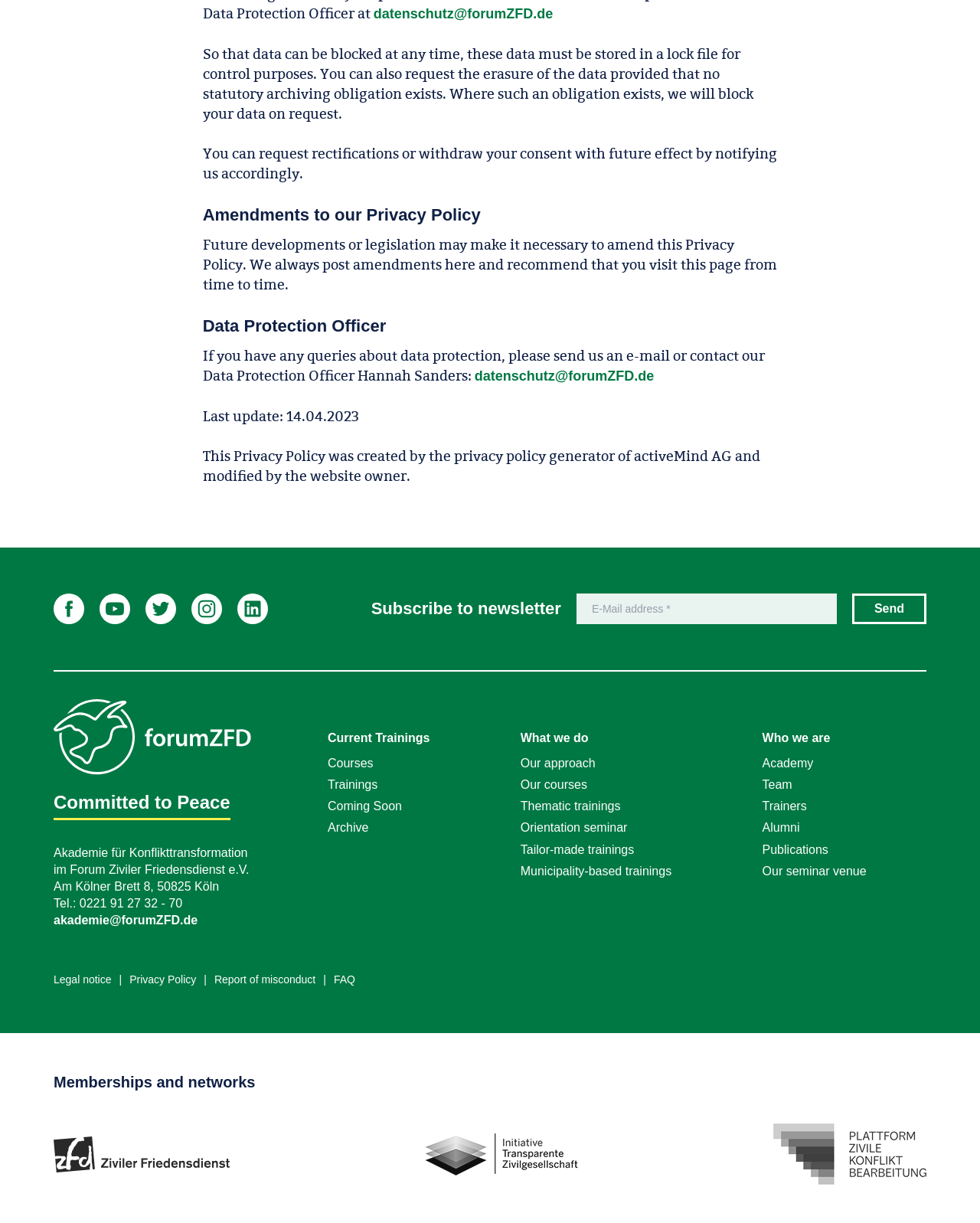What can you request if you have any queries about data protection?
Use the information from the image to give a detailed answer to the question.

The text states that if you have any queries about data protection, you can send an e-mail or contact the Data Protection Officer, Hannah Sanders.